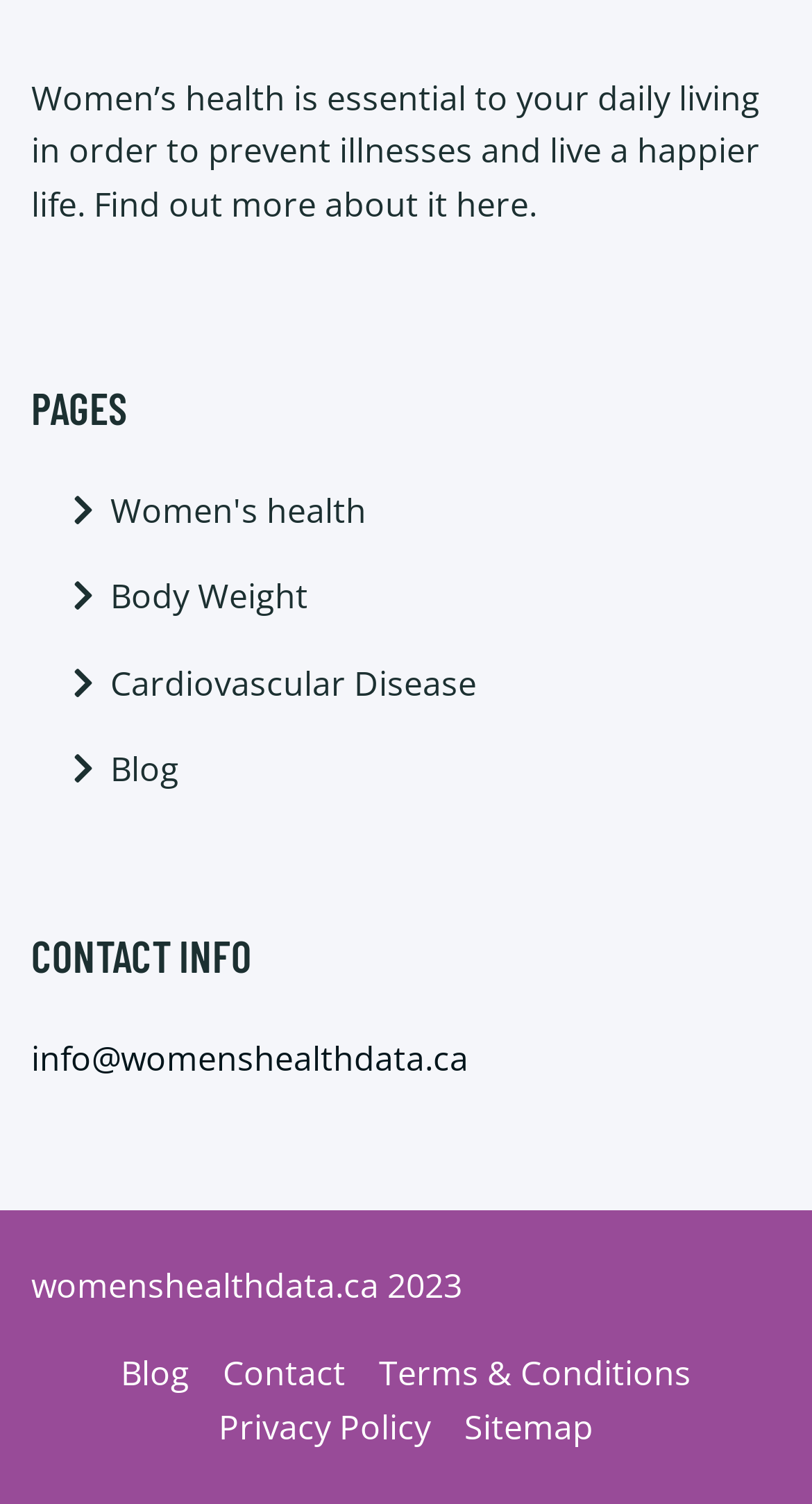What is the email address for contact information?
Look at the image and respond with a one-word or short-phrase answer.

info@womenshealthdata.ca